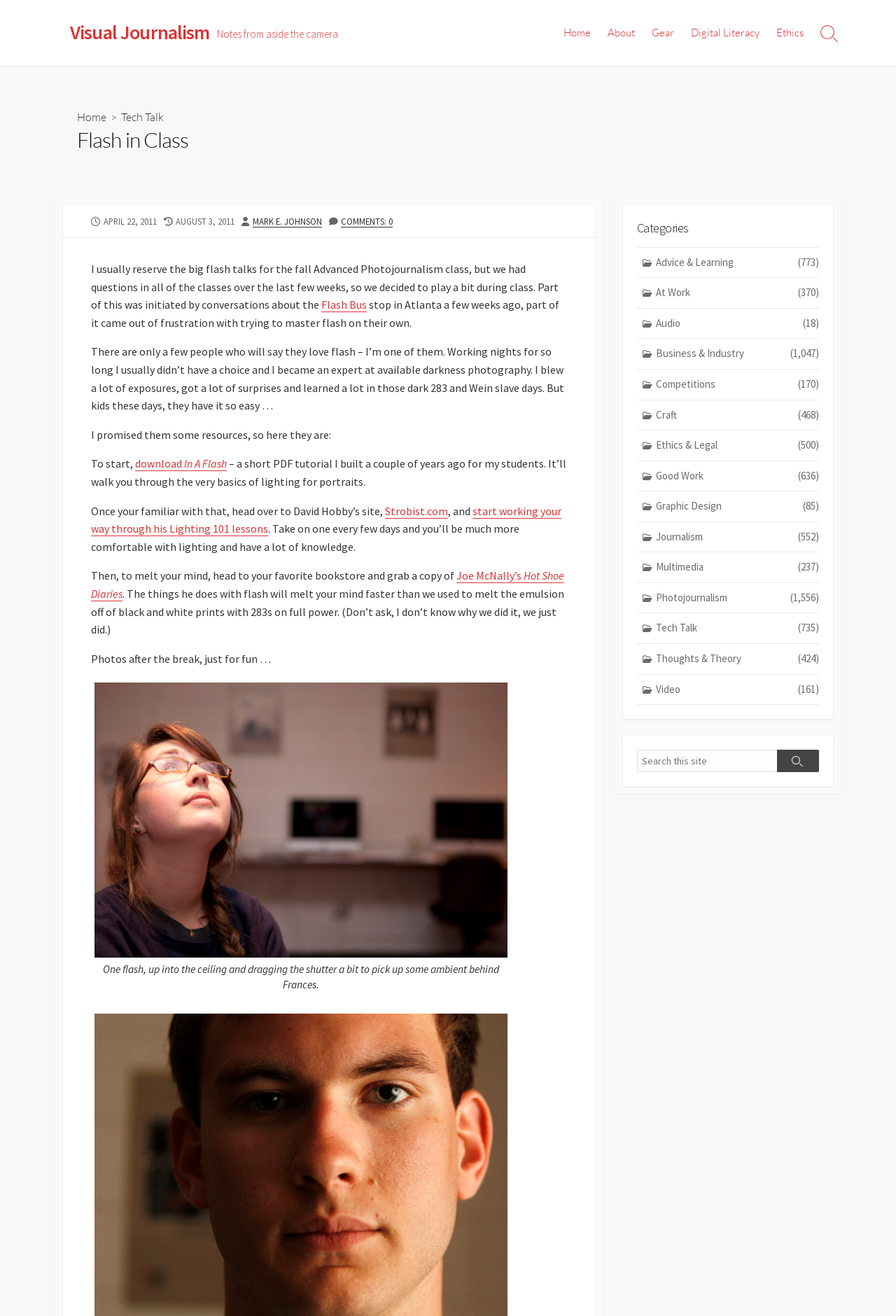Locate the bounding box coordinates of the element to click to perform the following action: 'Browse recent posts'. The coordinates should be given as four float values between 0 and 1, in the form of [left, top, right, bottom].

None